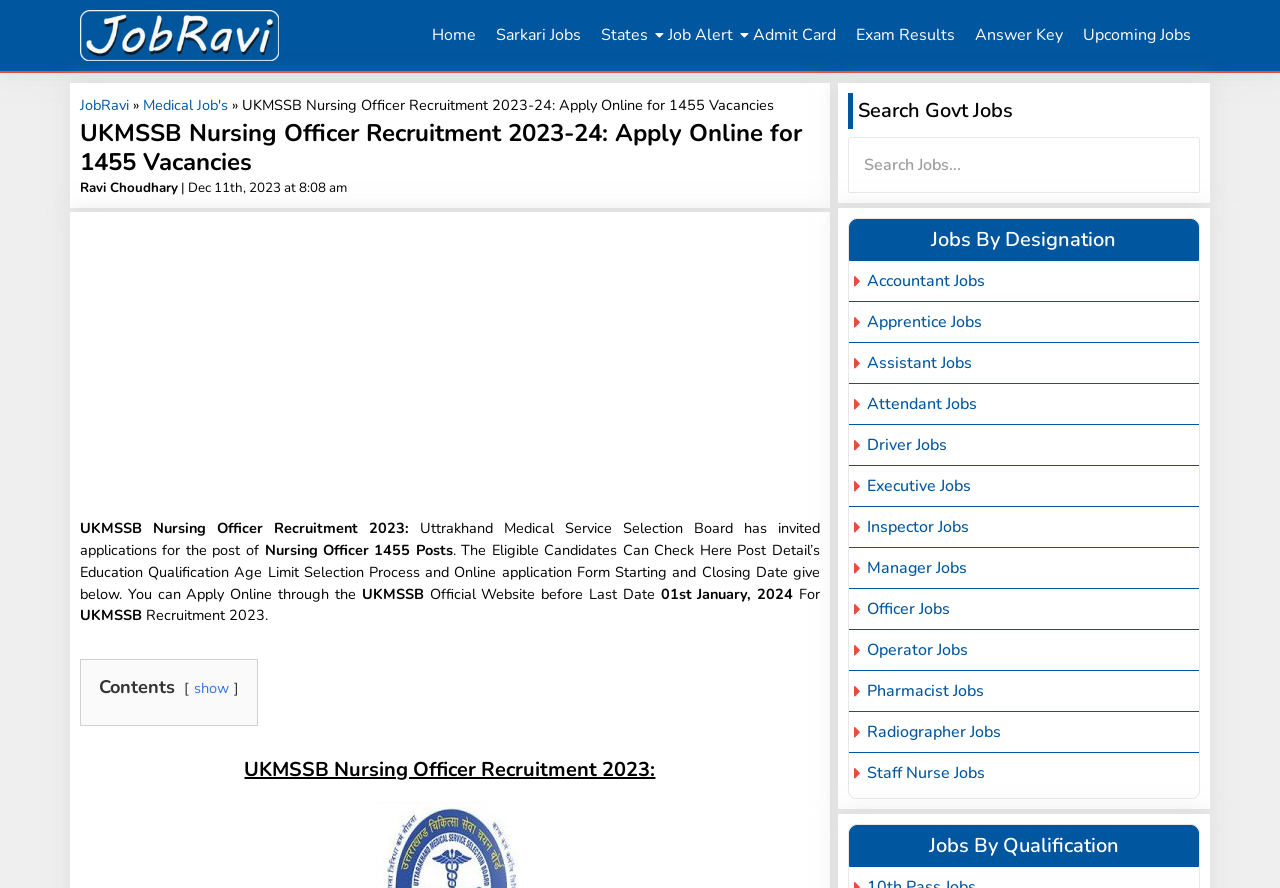What is the last date to apply online through the UKMSSB Official Website?
Please provide a comprehensive answer to the question based on the webpage screenshot.

The question is asking for the last date to apply online through the UKMSSB Official Website. By reading the text content of the webpage, we can find the answer in the sentence 'You can Apply Online through the UKMSSB Official Website before Last Date 01st January, 2024.'